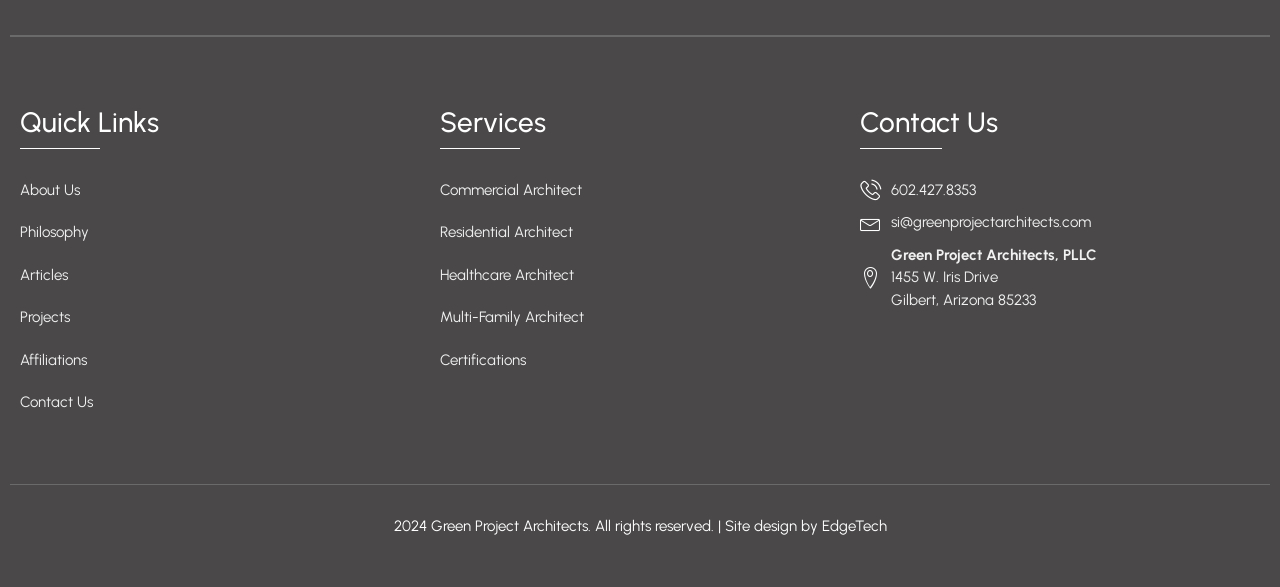How many types of architects are listed?
Answer the question with a single word or phrase by looking at the picture.

4